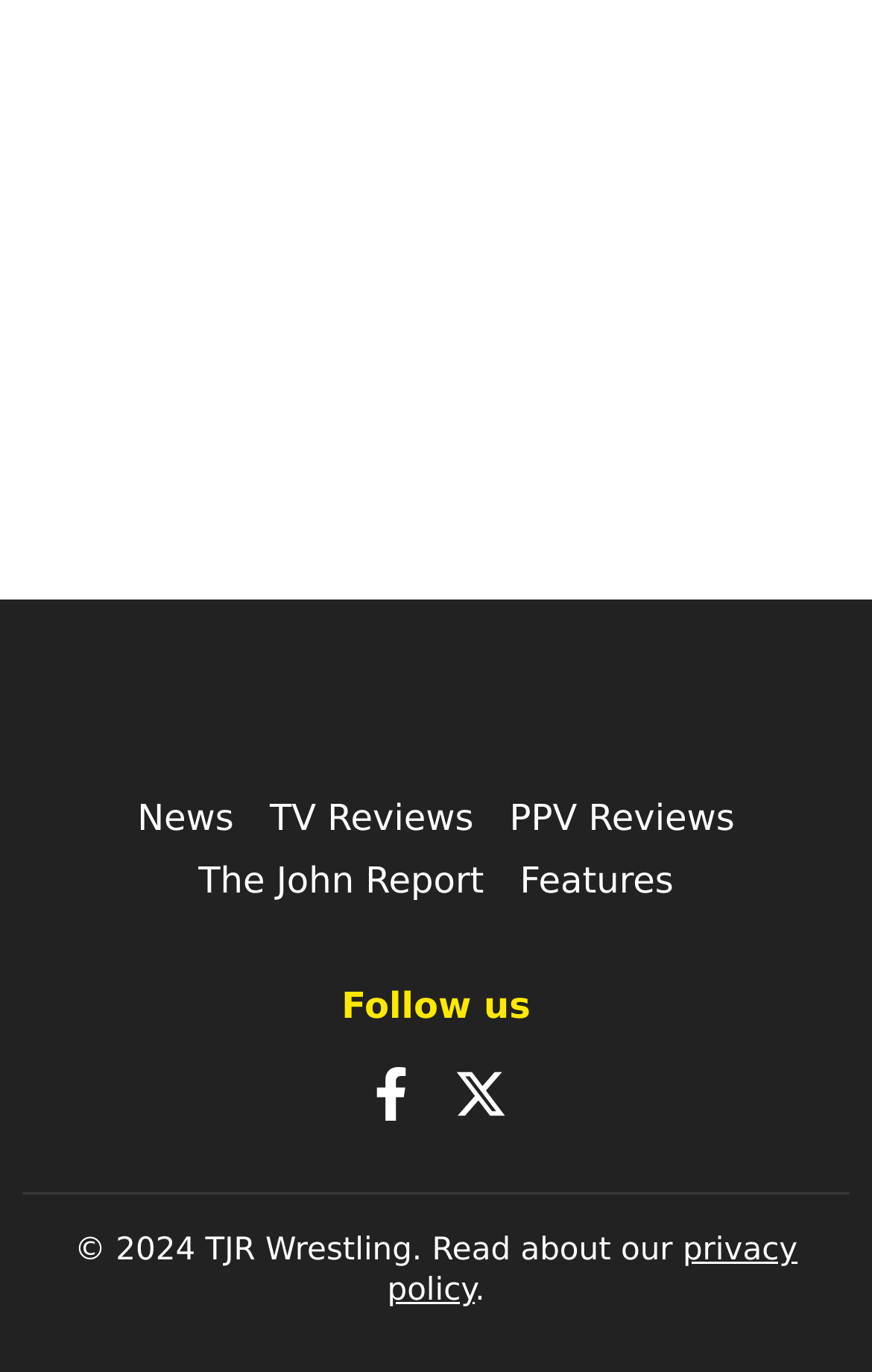How many main sections are there on this webpage?
Your answer should be a single word or phrase derived from the screenshot.

3